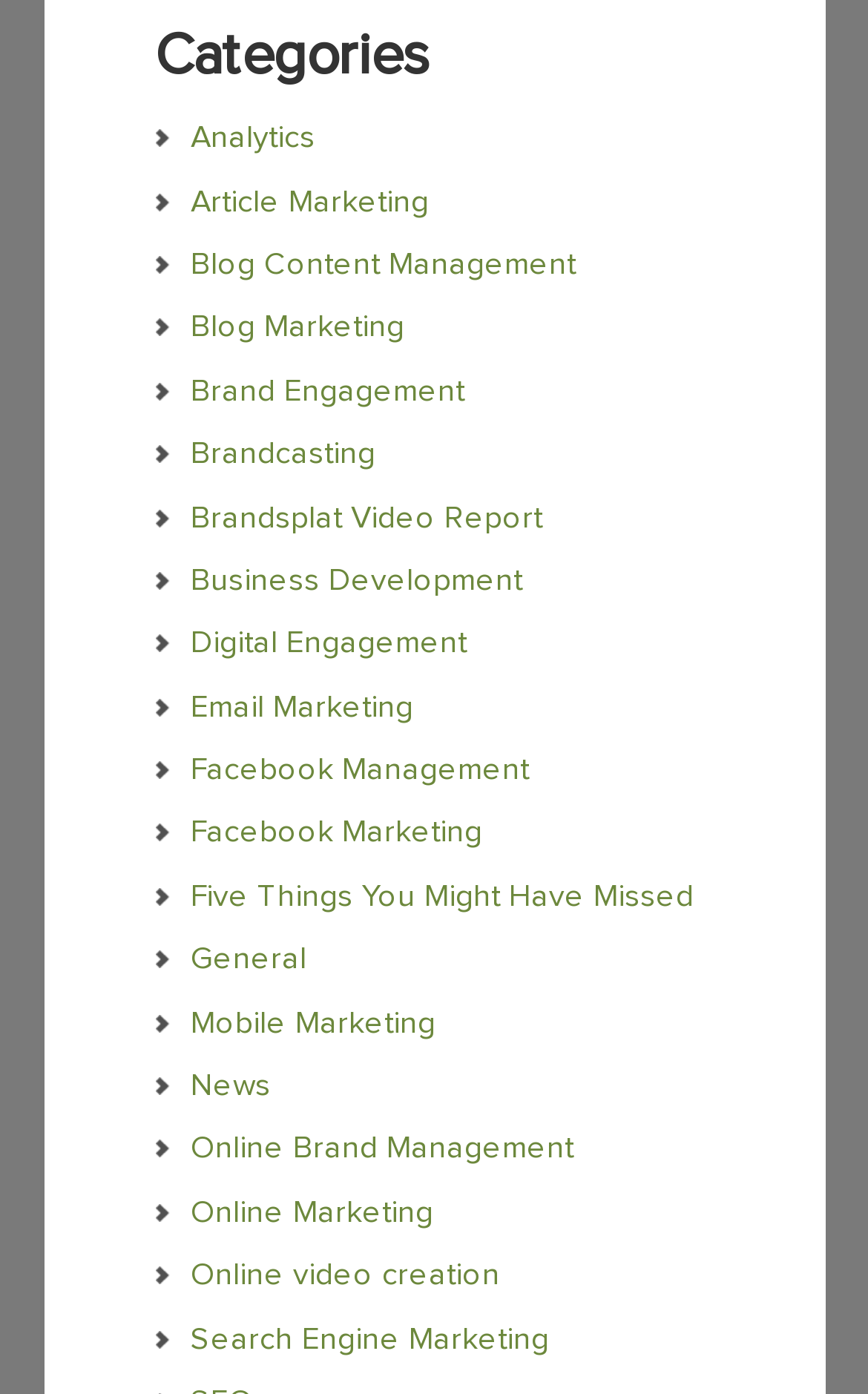Pinpoint the bounding box coordinates of the element you need to click to execute the following instruction: "Learn about Search Engine Marketing". The bounding box should be represented by four float numbers between 0 and 1, in the format [left, top, right, bottom].

[0.219, 0.949, 0.632, 0.972]